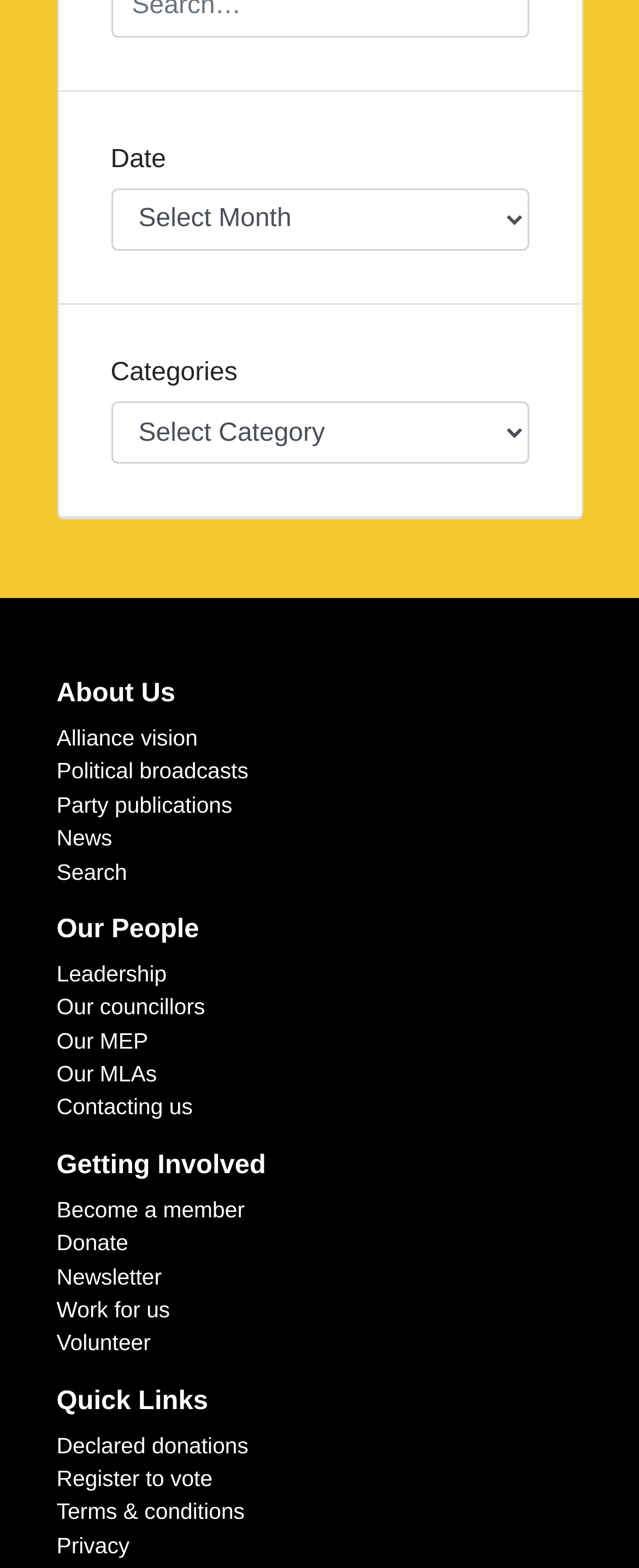Give a short answer to this question using one word or a phrase:
How many links are there in the 'Our People' section?

5